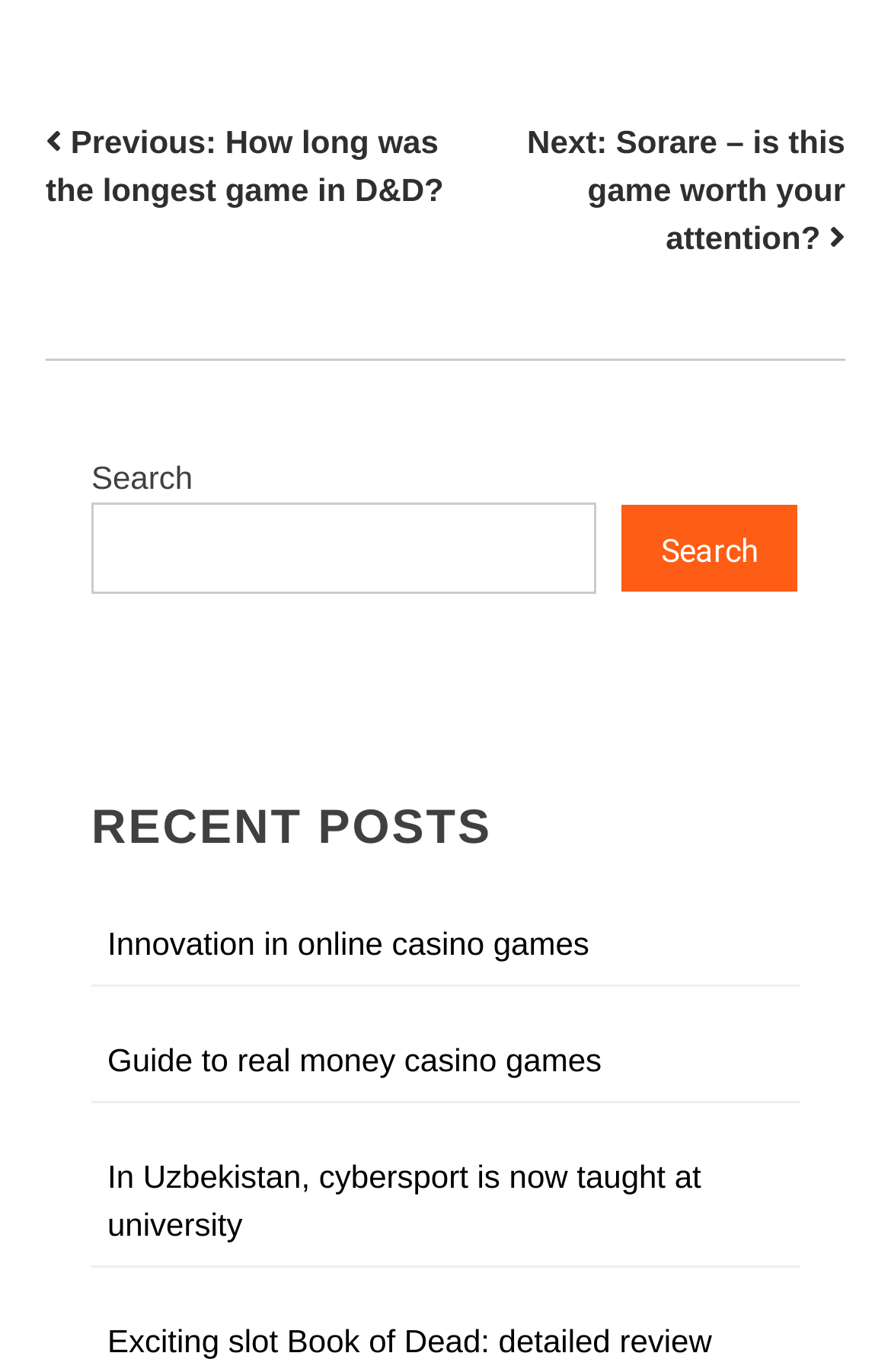Identify the bounding box coordinates for the UI element that matches this description: "Innovation in online casino games".

[0.121, 0.675, 0.661, 0.701]